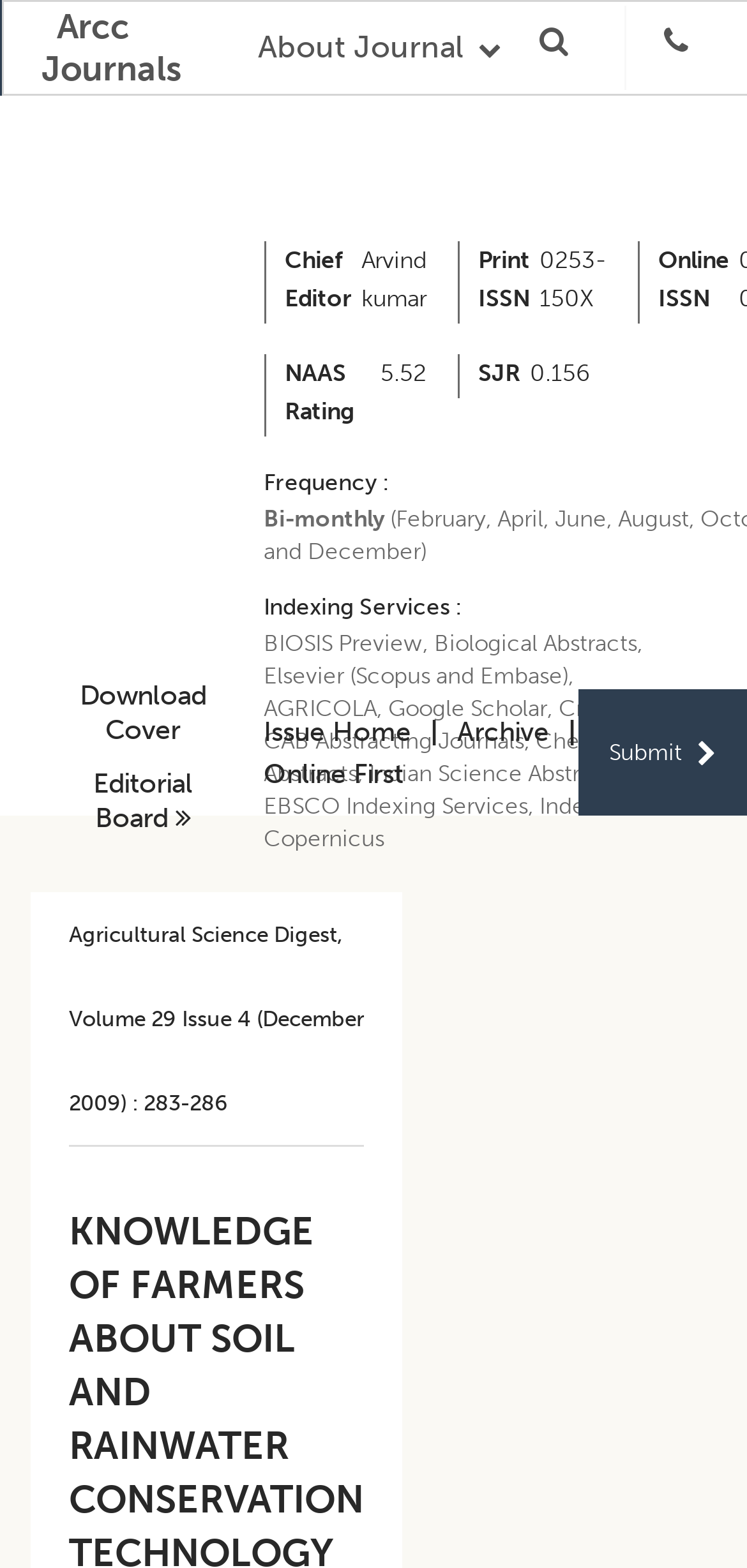Indicate the bounding box coordinates of the element that must be clicked to execute the instruction: "submit a paper". The coordinates should be given as four float numbers between 0 and 1, i.e., [left, top, right, bottom].

[0.774, 0.44, 1.0, 0.52]